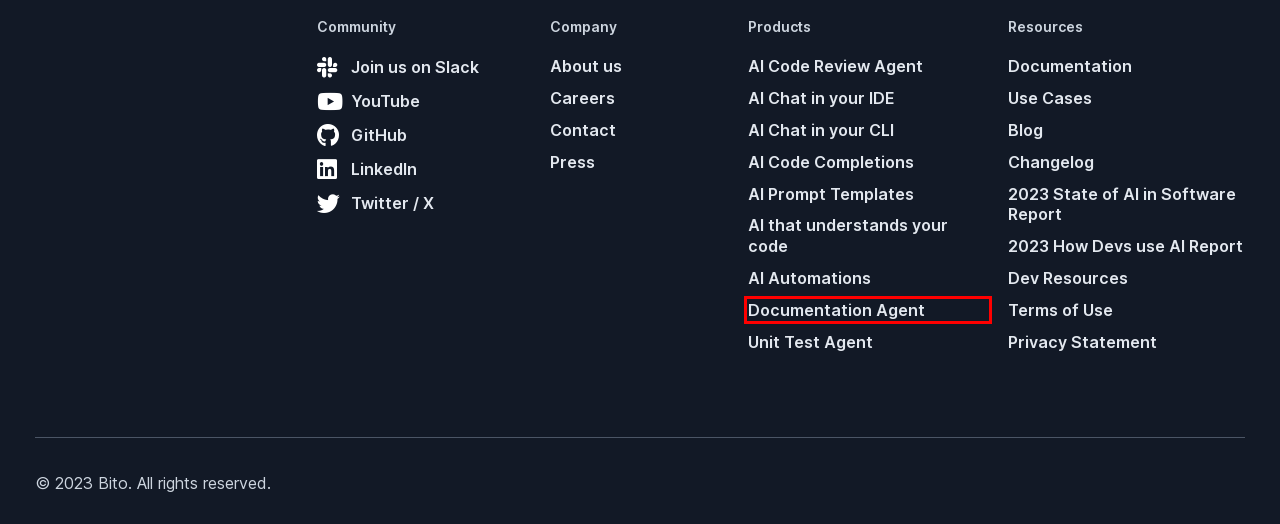You are given a webpage screenshot where a red bounding box highlights an element. Determine the most fitting webpage description for the new page that loads after clicking the element within the red bounding box. Here are the candidates:
A. Blog - Bito
B. Slack
C. What's New | Be a 10x Dev with Bito AI
D. Bito · GitHub
E. AI-Automation/documentation/create_overview_doc at main · gitbito/AI-Automation · GitHub
F. Press center - Bito
G. AI Code Completion for Effortless coding: AI Code Autocompletion on all IDEs
H. Use Cases - Bito

E